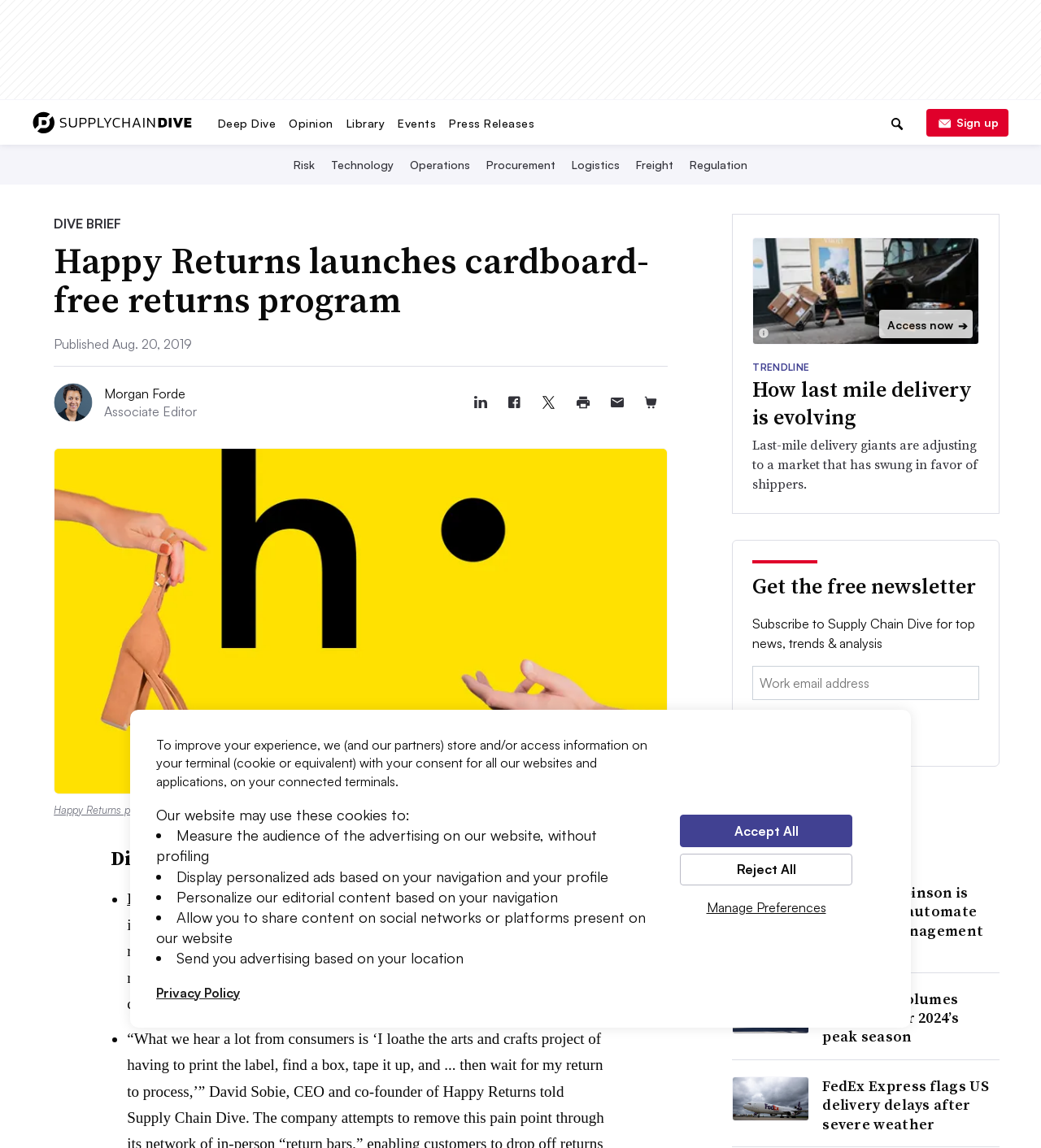Locate the bounding box coordinates of the element I should click to achieve the following instruction: "Go to Supply Chain Dive".

[0.031, 0.098, 0.184, 0.112]